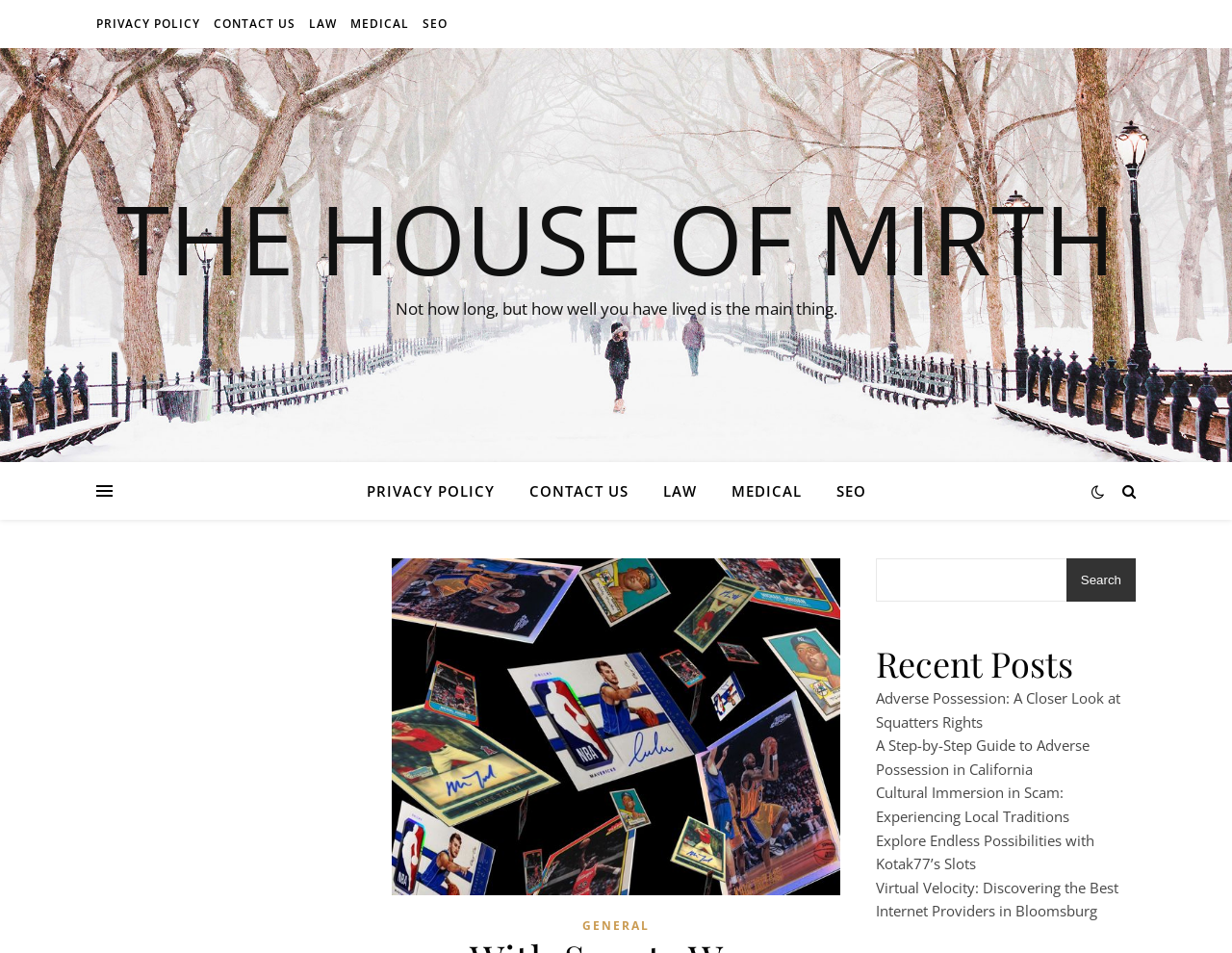Identify the bounding box coordinates of the clickable section necessary to follow the following instruction: "Read about Adverse Possession". The coordinates should be presented as four float numbers from 0 to 1, i.e., [left, top, right, bottom].

[0.711, 0.722, 0.909, 0.767]